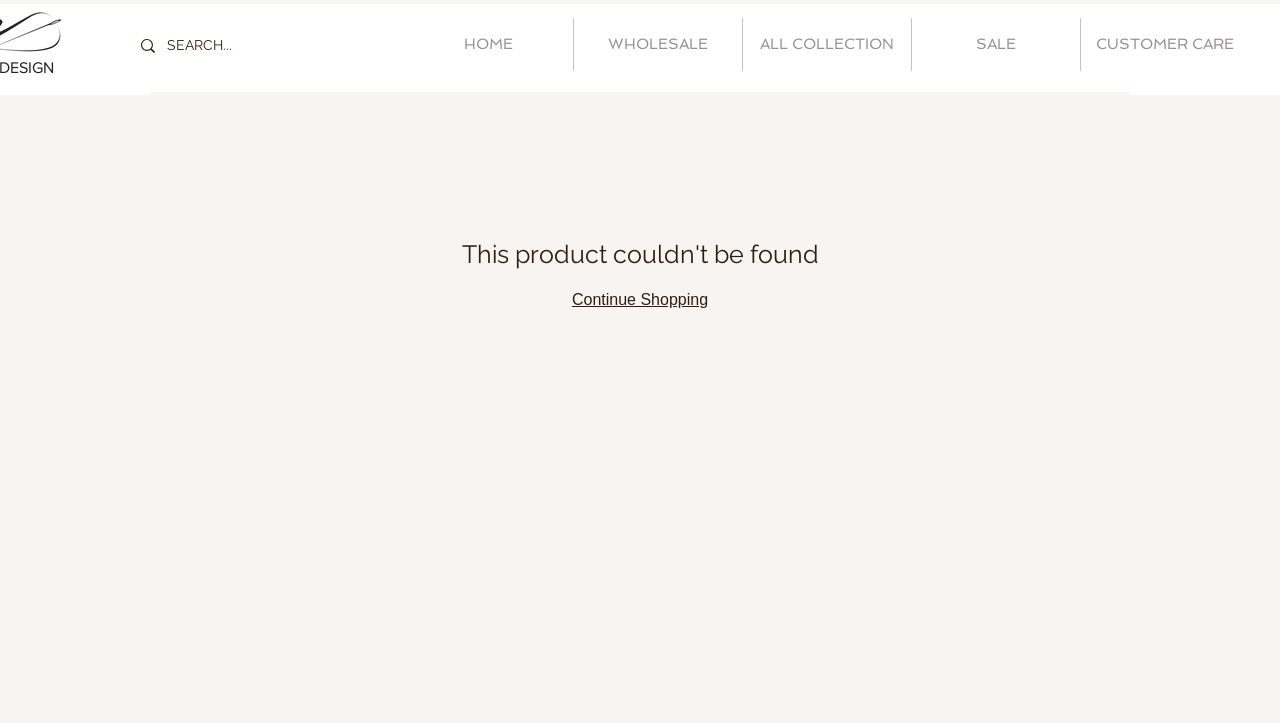How many navigation links are there?
Based on the image, please offer an in-depth response to the question.

I counted the number of links in the navigation section, which includes 'HOME', 'WHOLESALE', 'ALL COLLECTION', 'SALE', and 'CUSTOMER CARE', totaling 5 links.